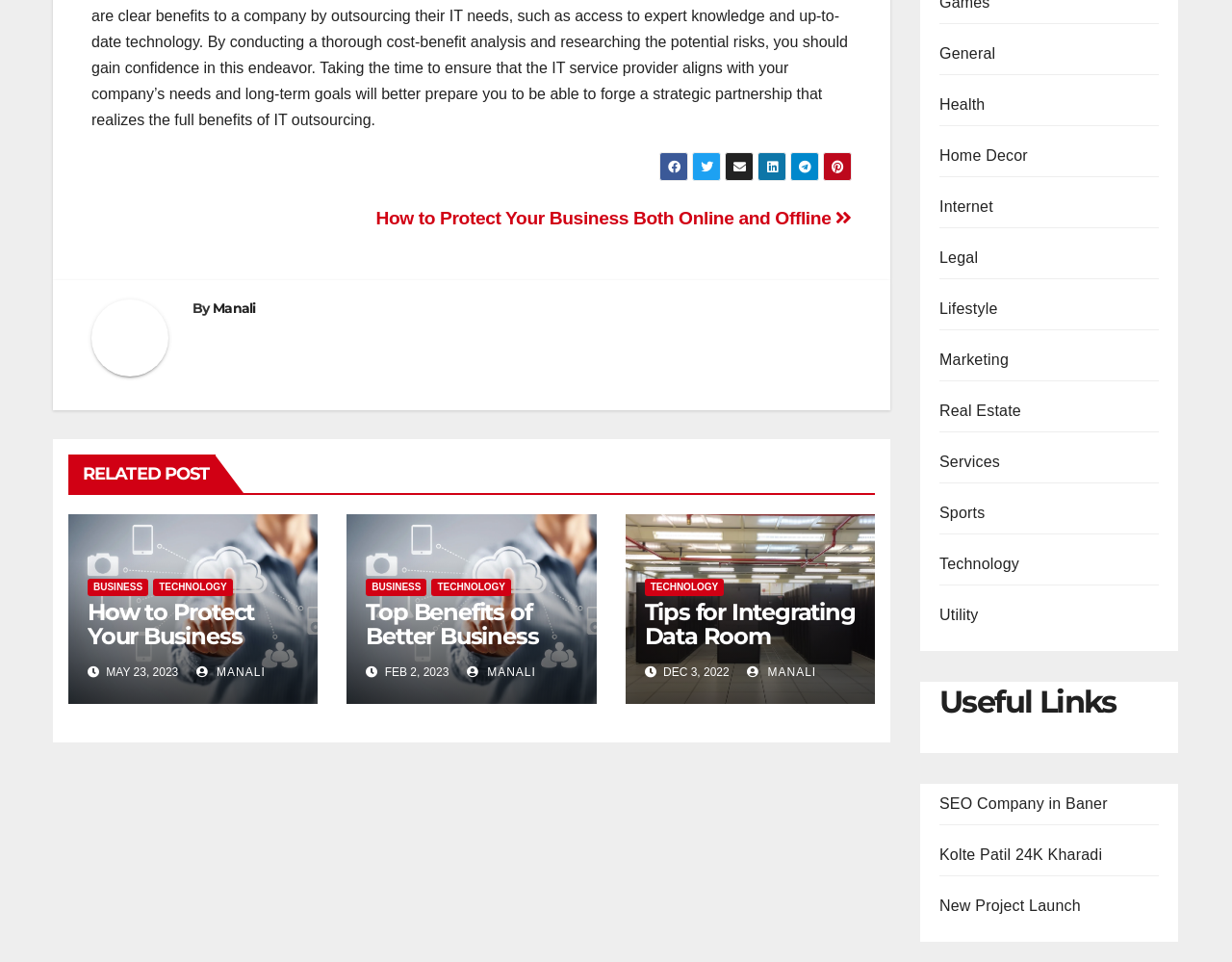Determine the bounding box coordinates (top-left x, top-left y, bottom-right x, bottom-right y) of the UI element described in the following text: SEO Company in Baner

[0.762, 0.827, 0.899, 0.844]